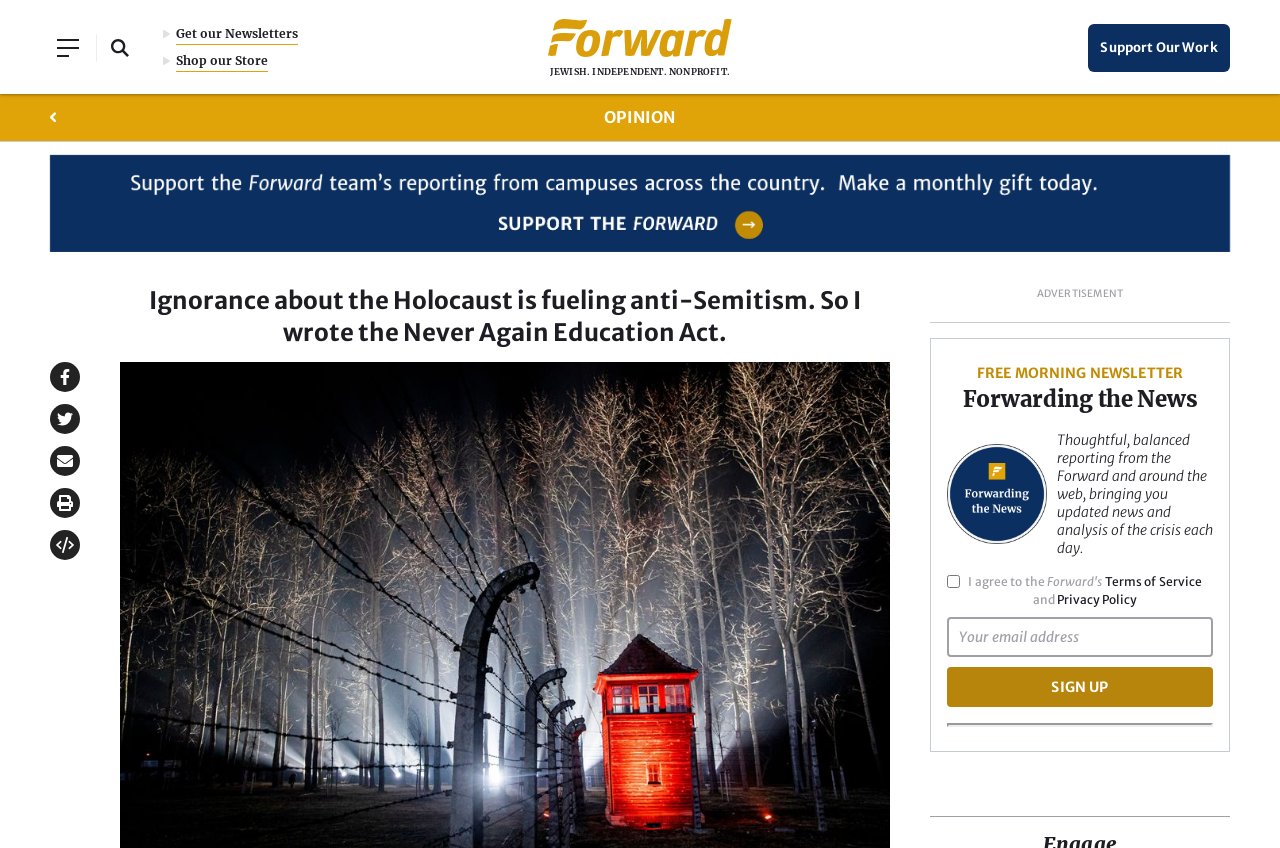How many buttons are available in the top-right corner?
Please answer using one word or phrase, based on the screenshot.

2